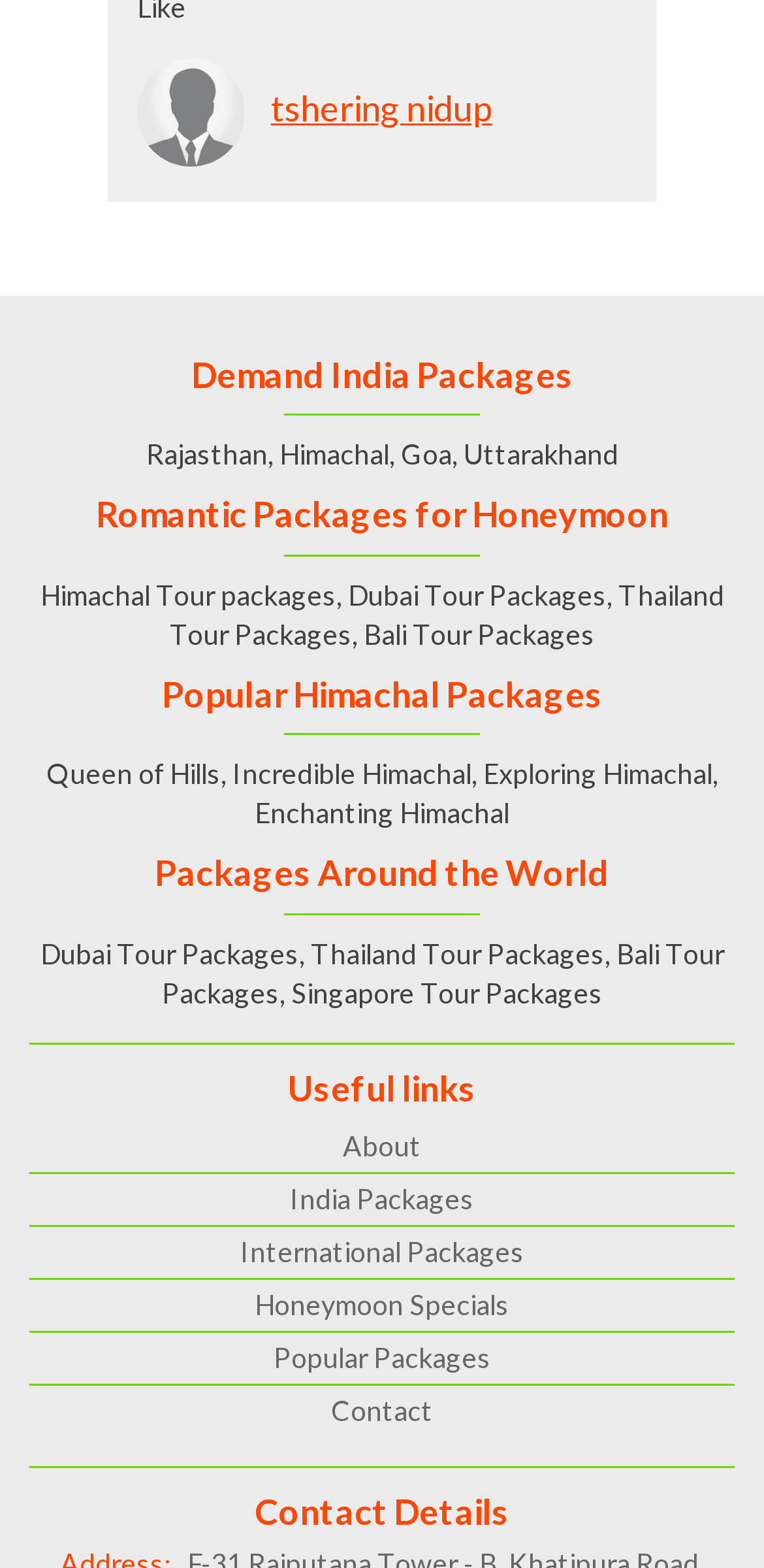What type of information is provided in the 'Contact Details' section?
Please provide a single word or phrase as your answer based on the screenshot.

Contact information